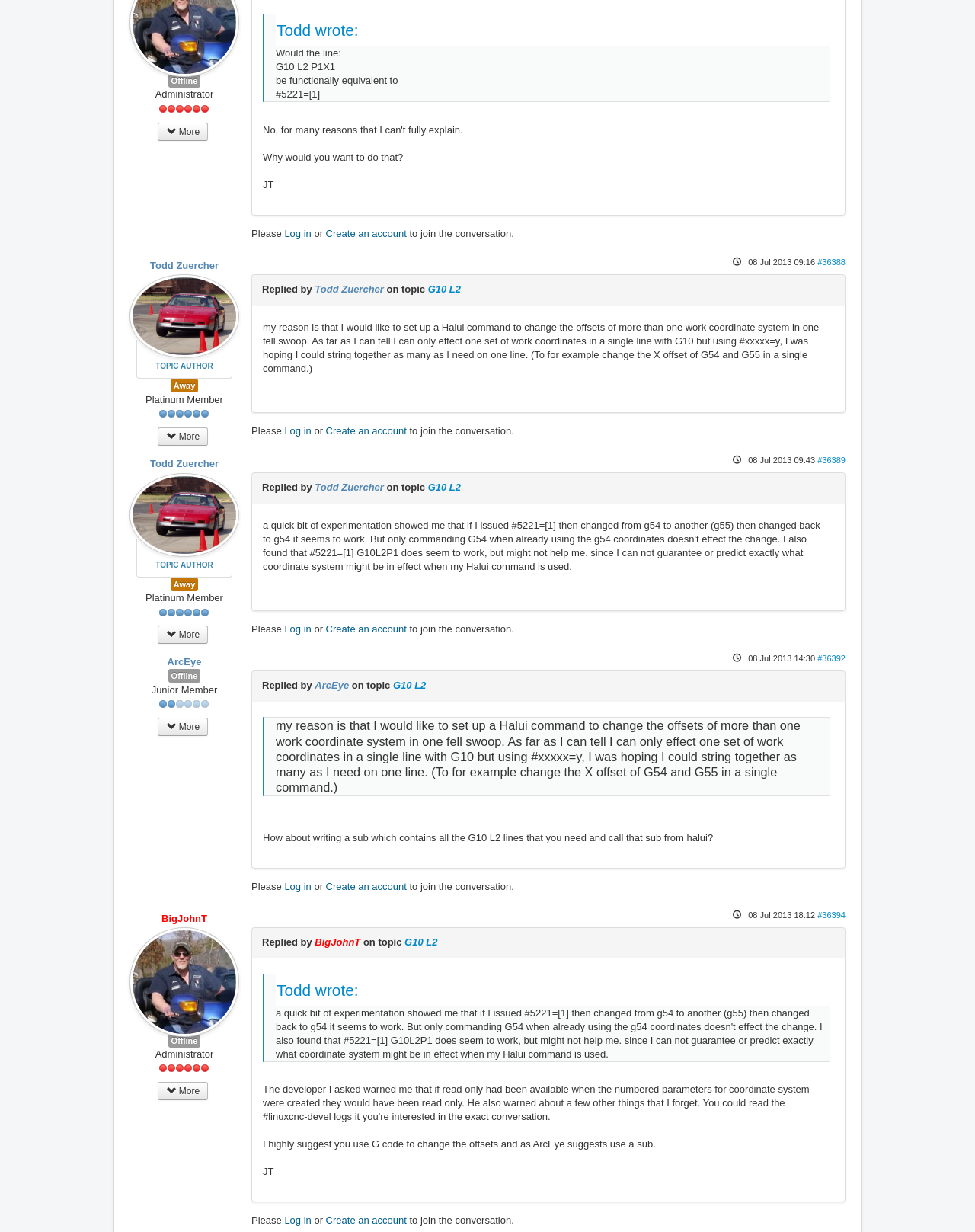Show the bounding box coordinates for the element that needs to be clicked to execute the following instruction: "View user profile". Provide the coordinates in the form of four float numbers between 0 and 1, i.e., [left, top, right, bottom].

[0.154, 0.211, 0.224, 0.22]